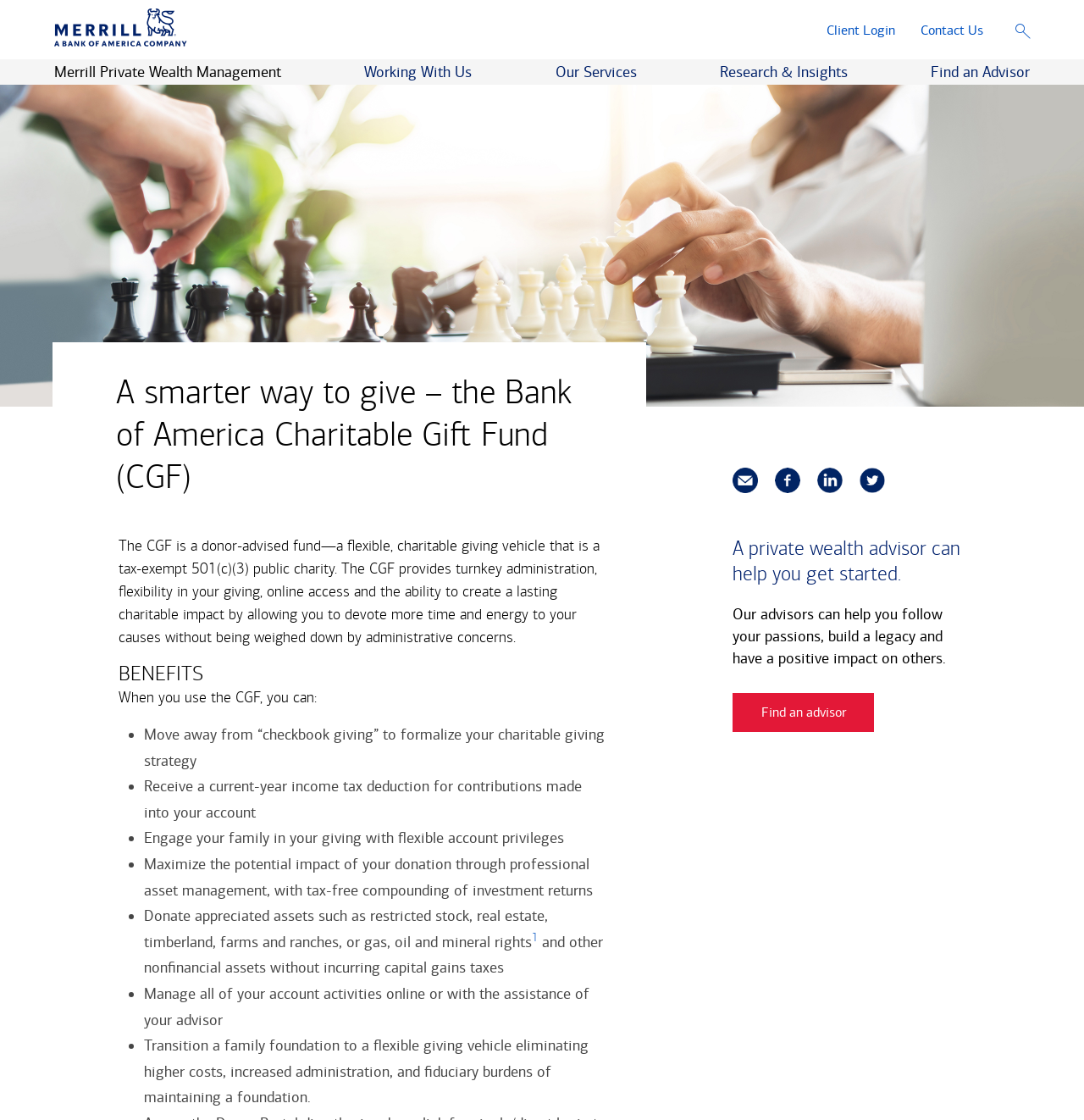Please determine the bounding box coordinates of the clickable area required to carry out the following instruction: "Search for products". The coordinates must be four float numbers between 0 and 1, represented as [left, top, right, bottom].

None